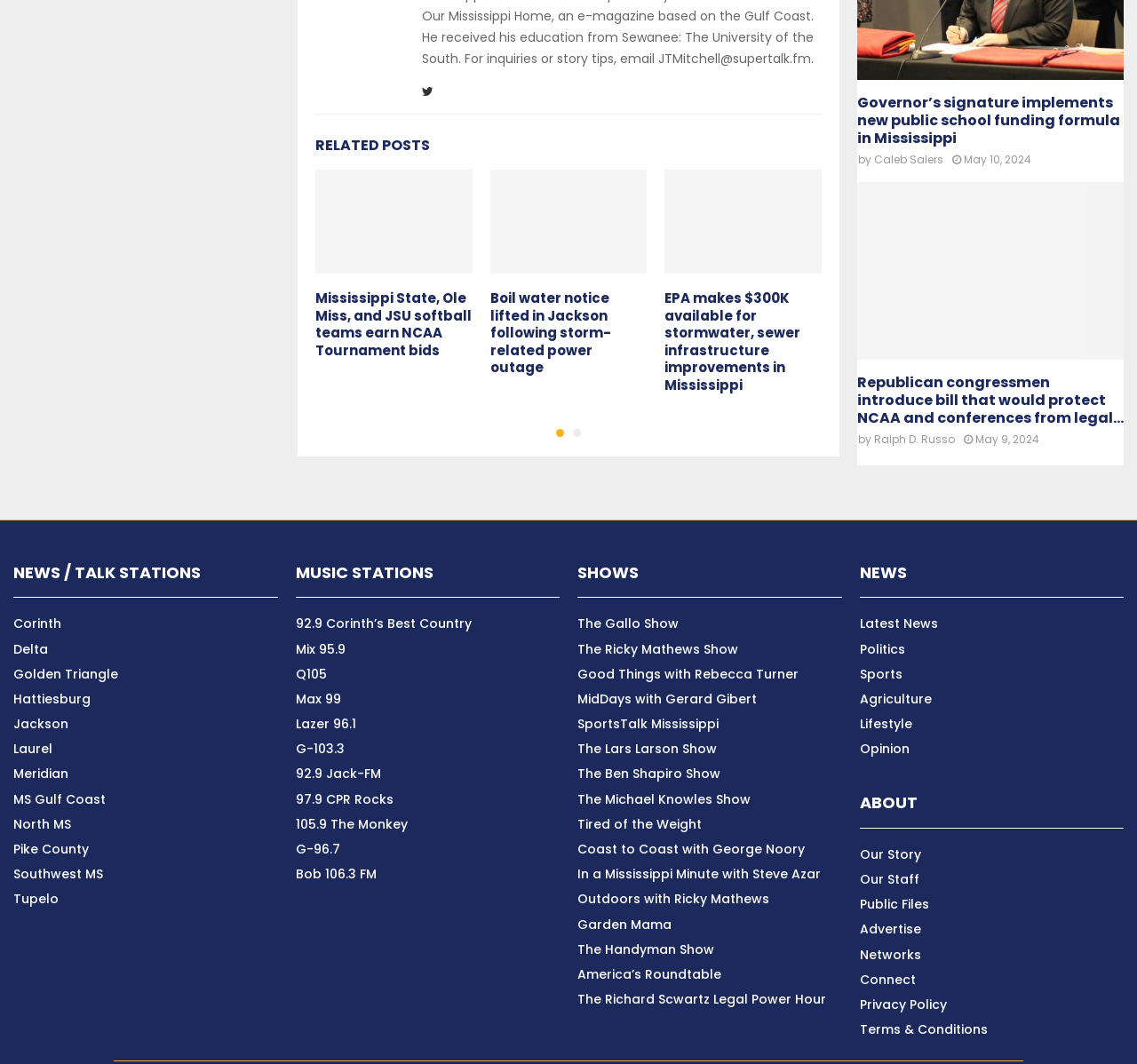What is the title of the news article with the most recent timestamp?
Please respond to the question with a detailed and thorough explanation.

I searched for the most recent timestamp on the webpage and found it associated with the news article 'Governor’s signature implements new public school funding formula in Mississippi', which suggests that it is the most recent news article.